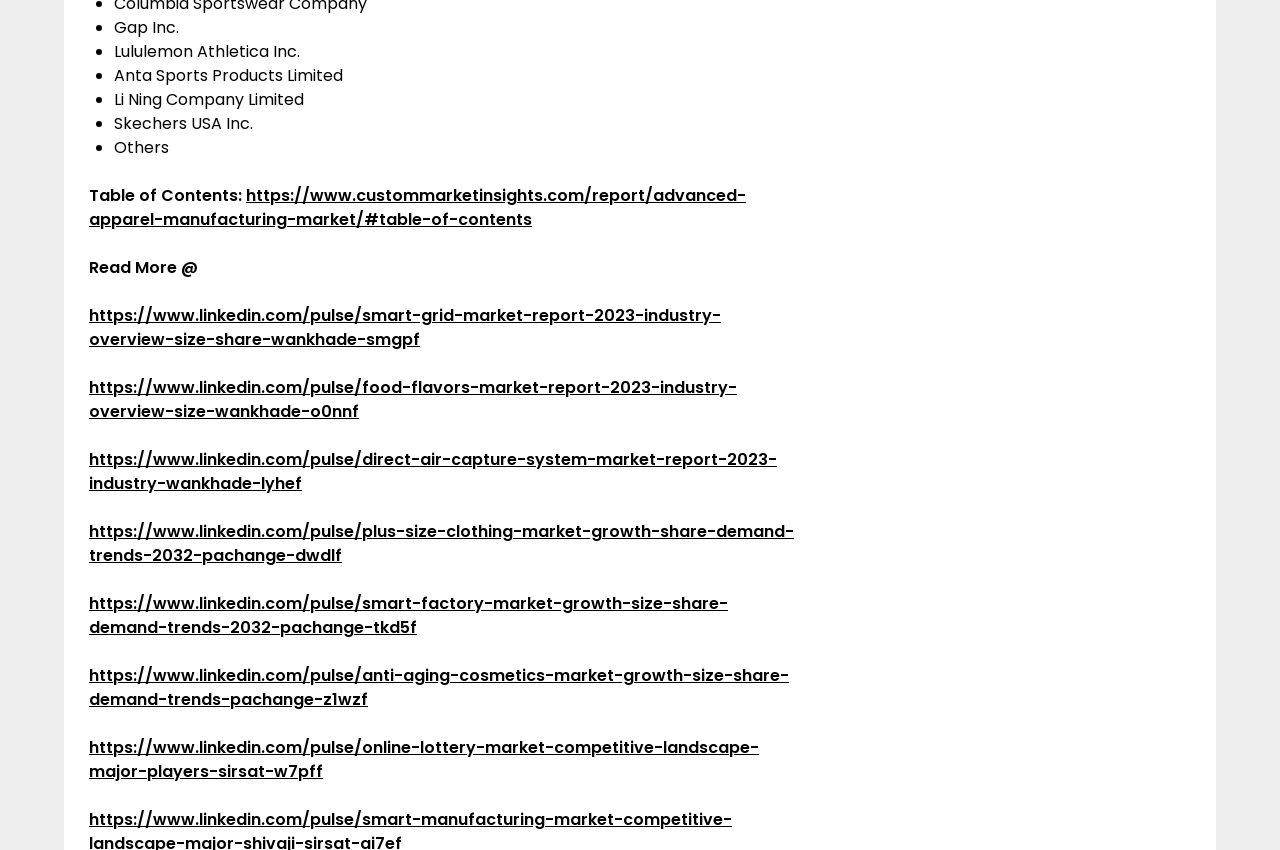Please determine the bounding box coordinates of the element to click on in order to accomplish the following task: "Learn more about Food Flavors Market". Ensure the coordinates are four float numbers ranging from 0 to 1, i.e., [left, top, right, bottom].

[0.07, 0.443, 0.576, 0.498]